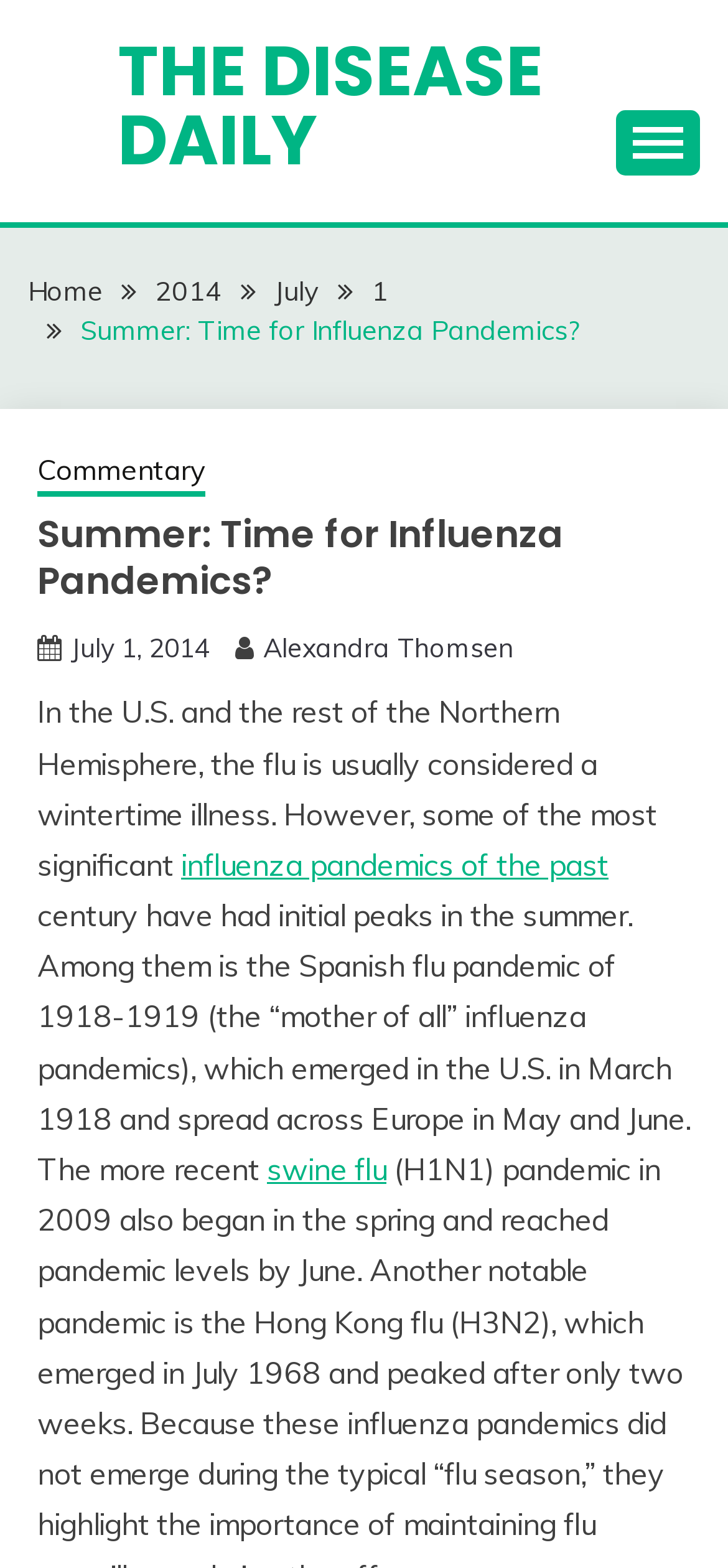Locate the bounding box coordinates of the clickable area to execute the instruction: "learn about influenza pandemics of the past". Provide the coordinates as four float numbers between 0 and 1, represented as [left, top, right, bottom].

[0.249, 0.539, 0.836, 0.563]